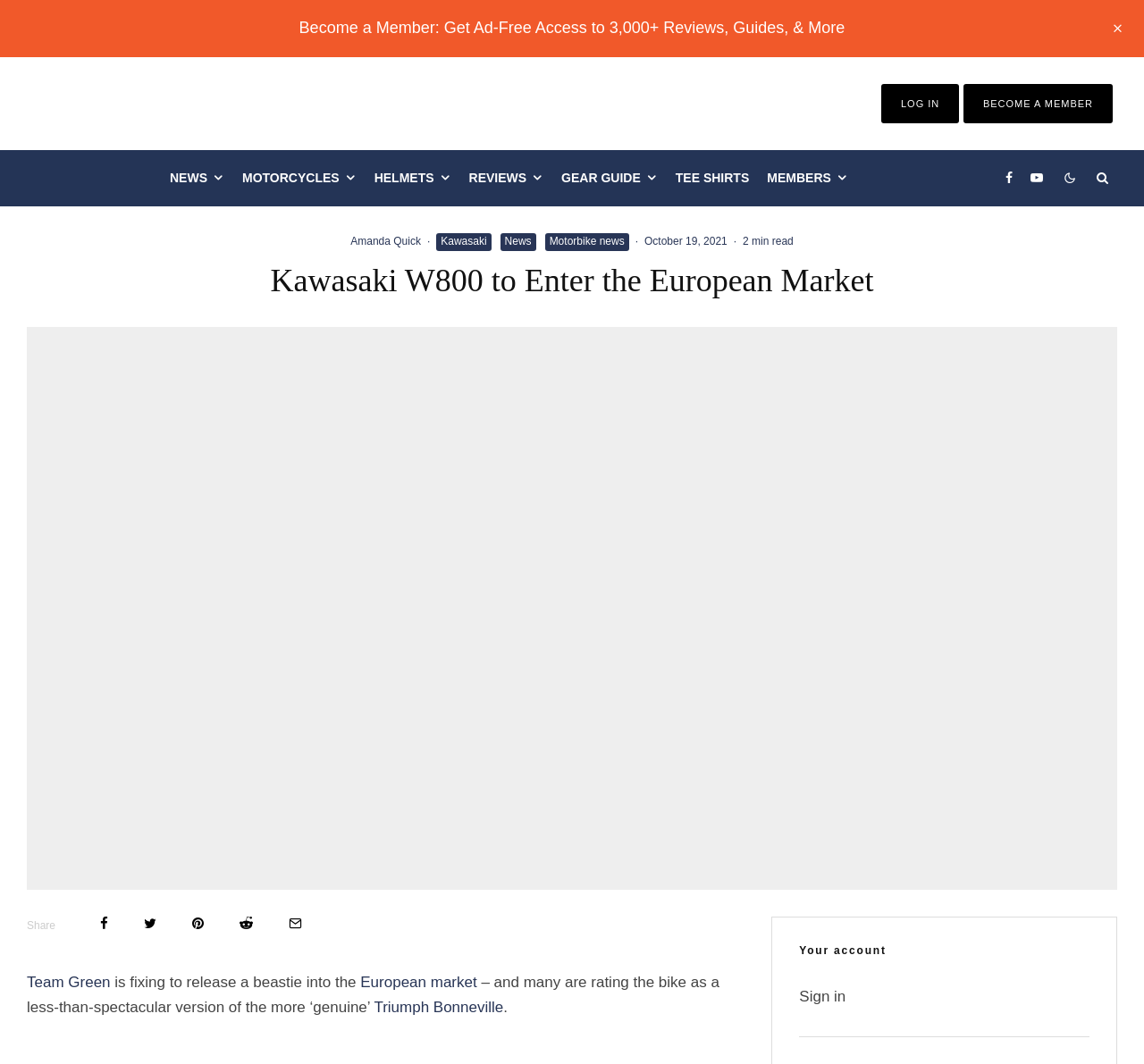Please locate the bounding box coordinates of the region I need to click to follow this instruction: "Read news about Motorcycles".

[0.204, 0.141, 0.319, 0.193]